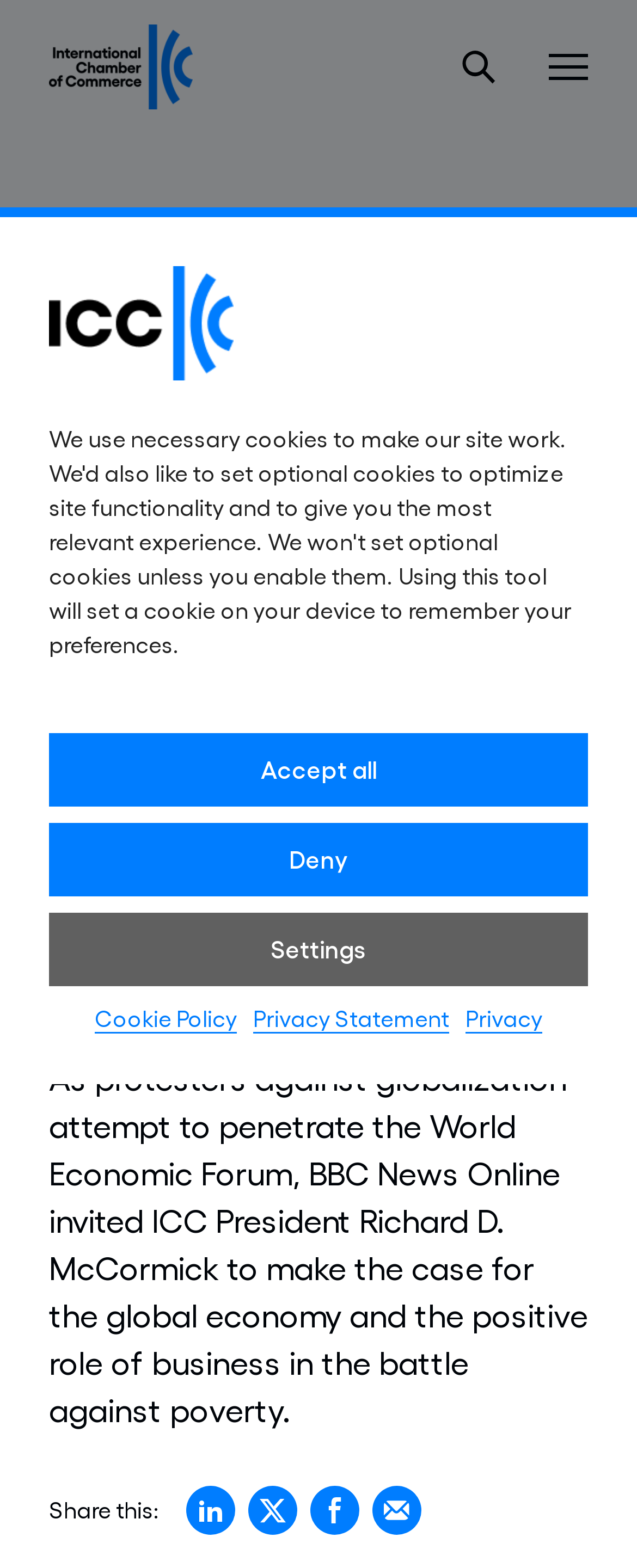Locate the primary headline on the webpage and provide its text.

Anti-globalization protesters are modern-day Luddites – ICC President